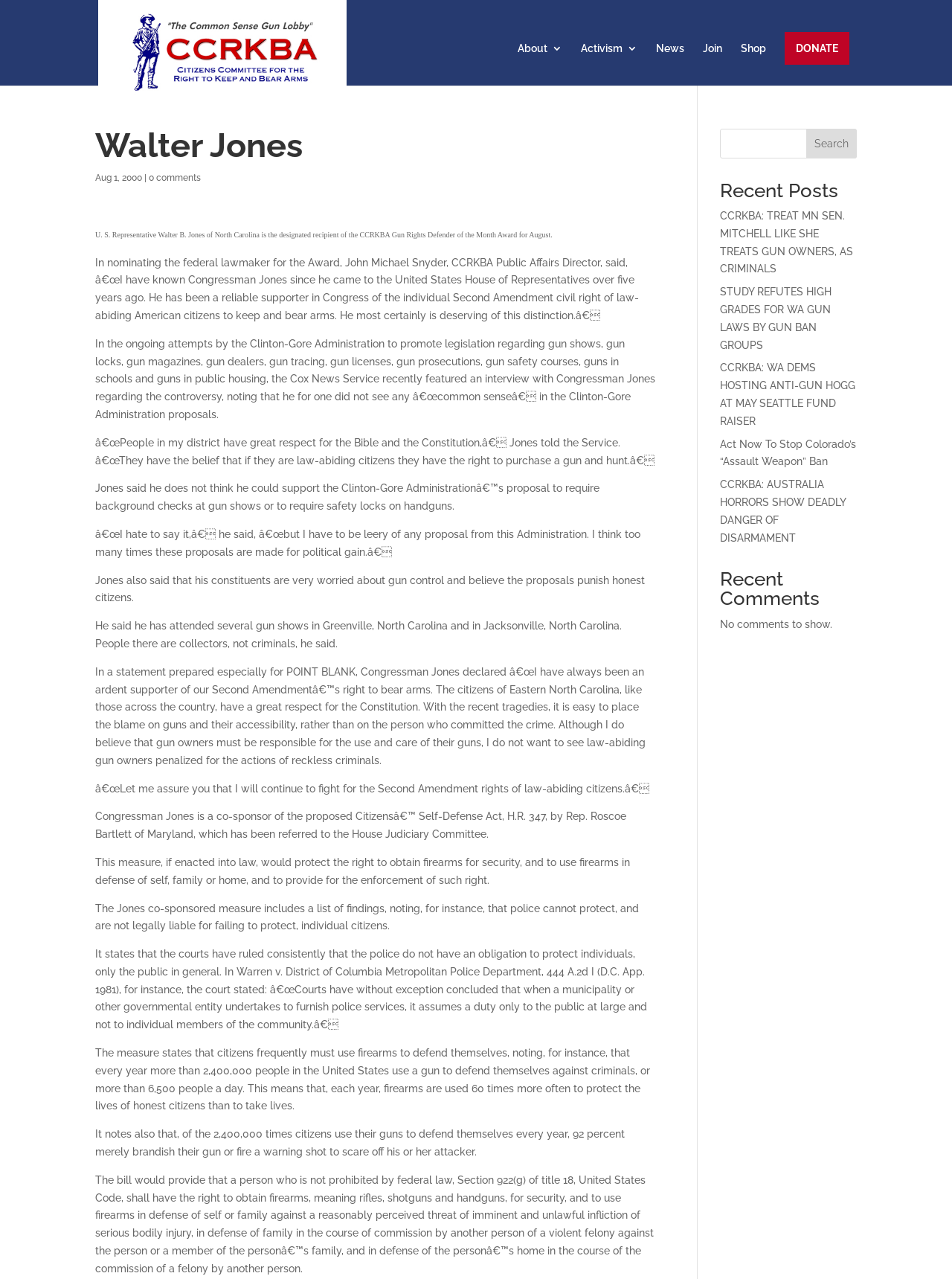Identify the bounding box coordinates of the region that should be clicked to execute the following instruction: "Click the 'About' link".

[0.544, 0.034, 0.591, 0.067]